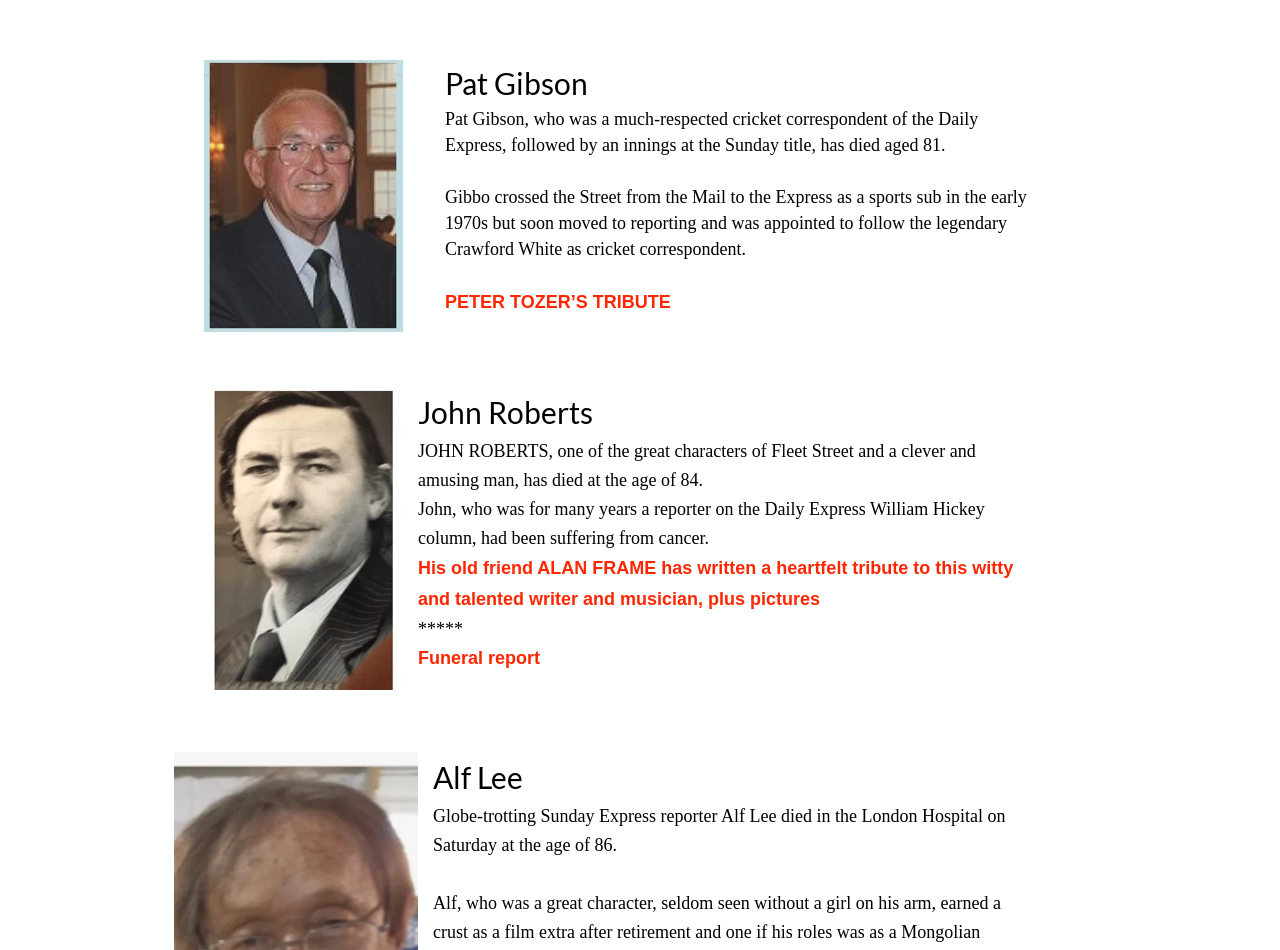Answer the question below using just one word or a short phrase: 
What is the name of the column John Roberts worked on?

William Hickey column